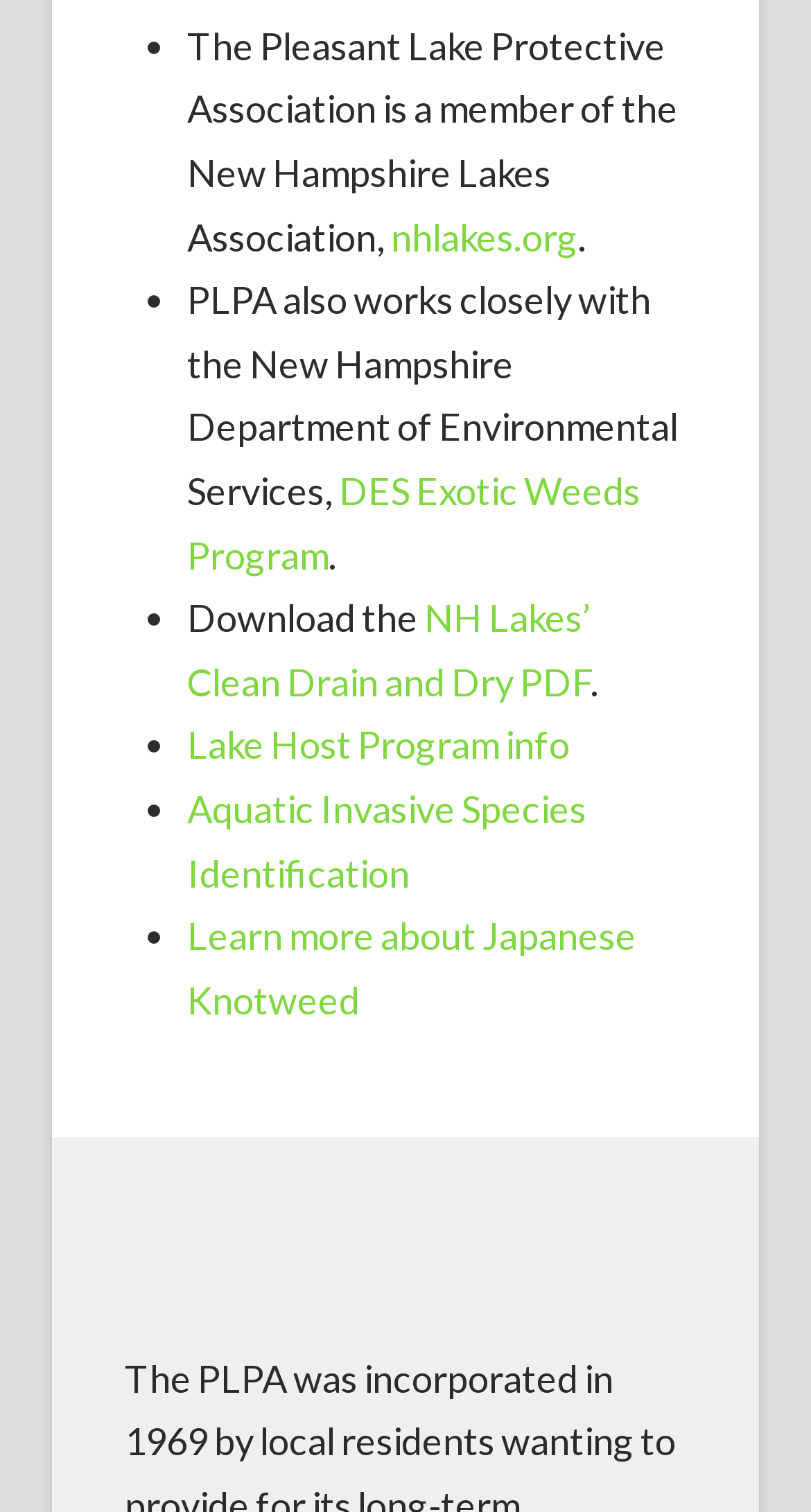Using the provided element description: "Learn more about Japanese Knotweed", determine the bounding box coordinates of the corresponding UI element in the screenshot.

[0.231, 0.604, 0.785, 0.676]